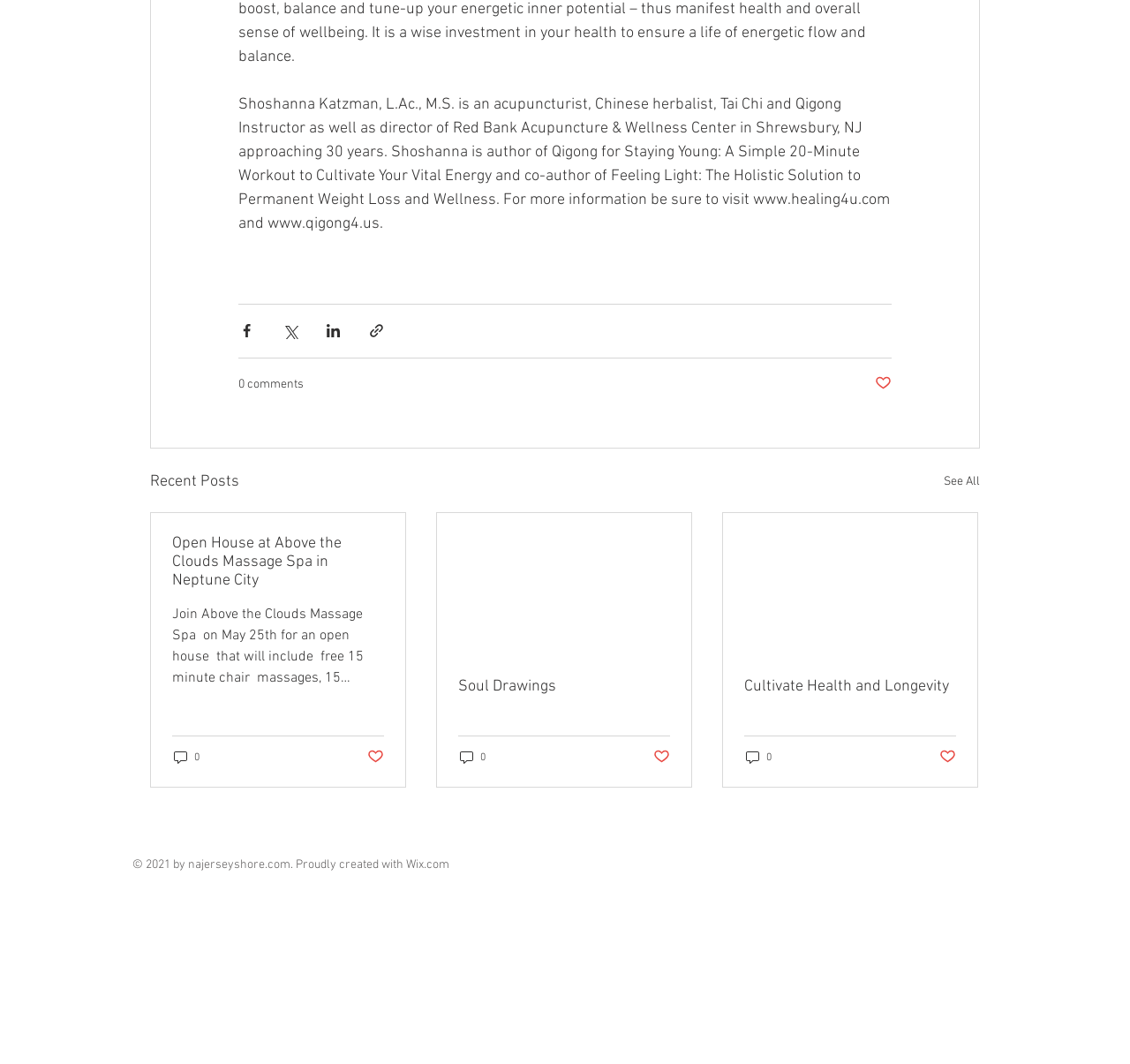Find the bounding box coordinates of the element to click in order to complete this instruction: "Like the post 'Cultivate Health and Longevity'". The bounding box coordinates must be four float numbers between 0 and 1, denoted as [left, top, right, bottom].

[0.831, 0.703, 0.846, 0.721]